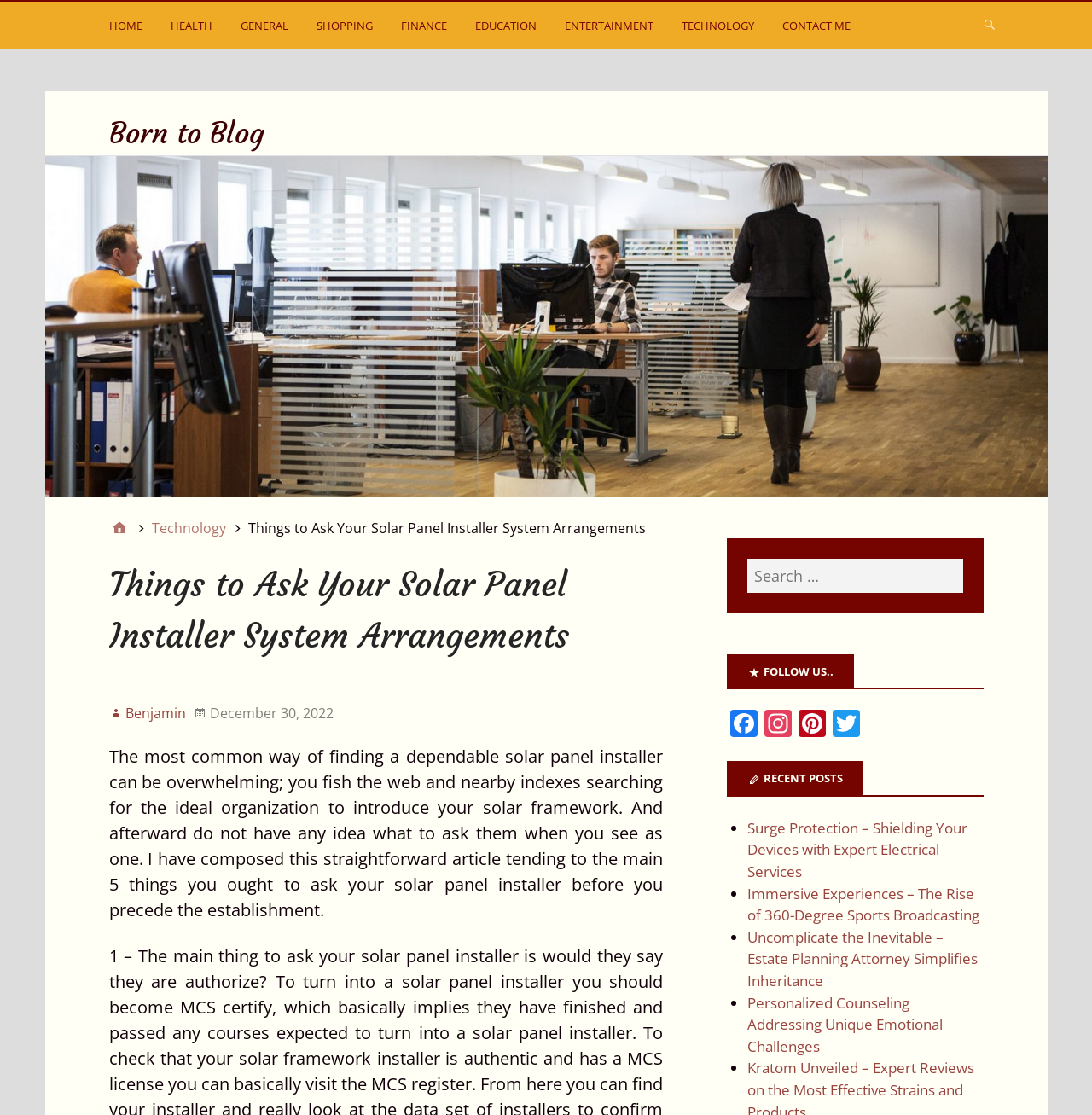Provide a brief response to the question using a single word or phrase: 
What is the name of the blog?

Born to Blog